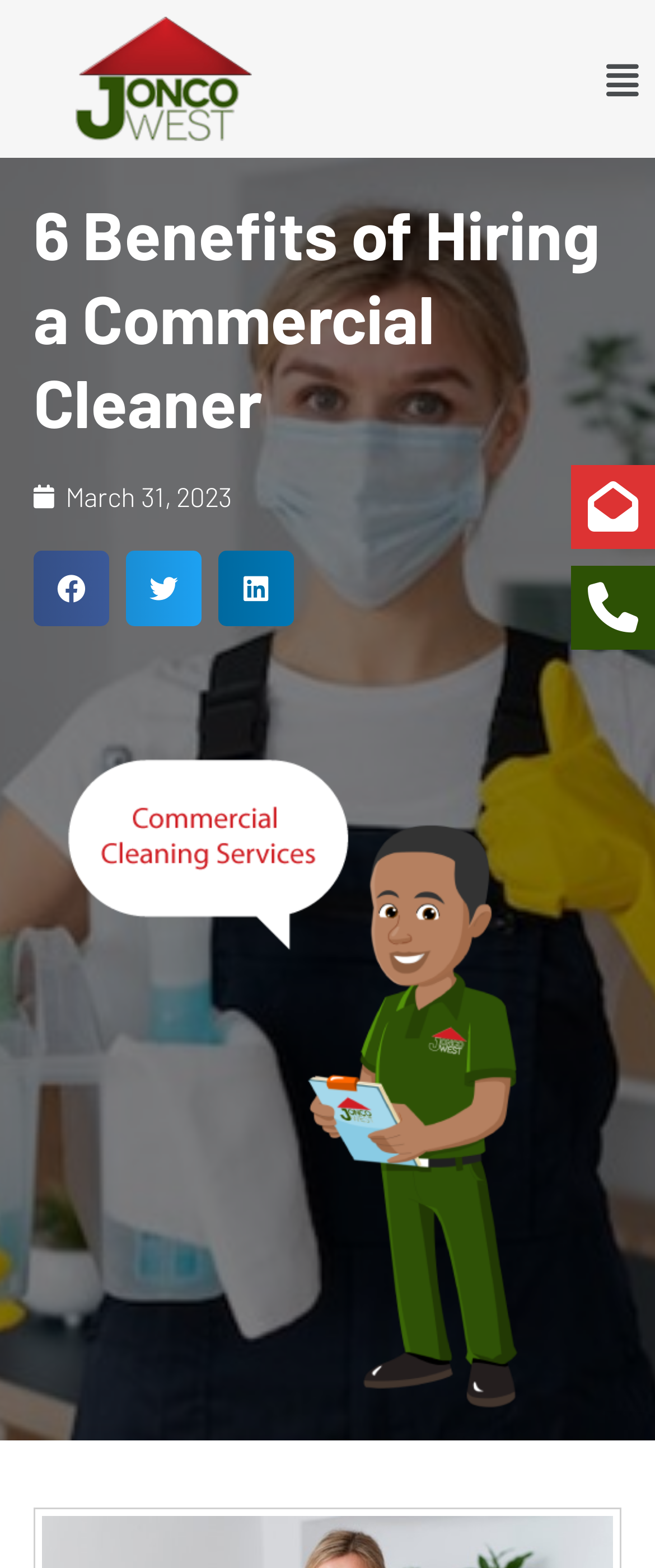What is the name of the company providing commercial cleaning services?
Answer the question with as much detail as you can, using the image as a reference.

The name of the company providing commercial cleaning services is 'Joncowest Commercial Cleaning Services' which is a link located at the bottom of the webpage, with a bounding box of [0.013, 0.459, 0.987, 0.914].